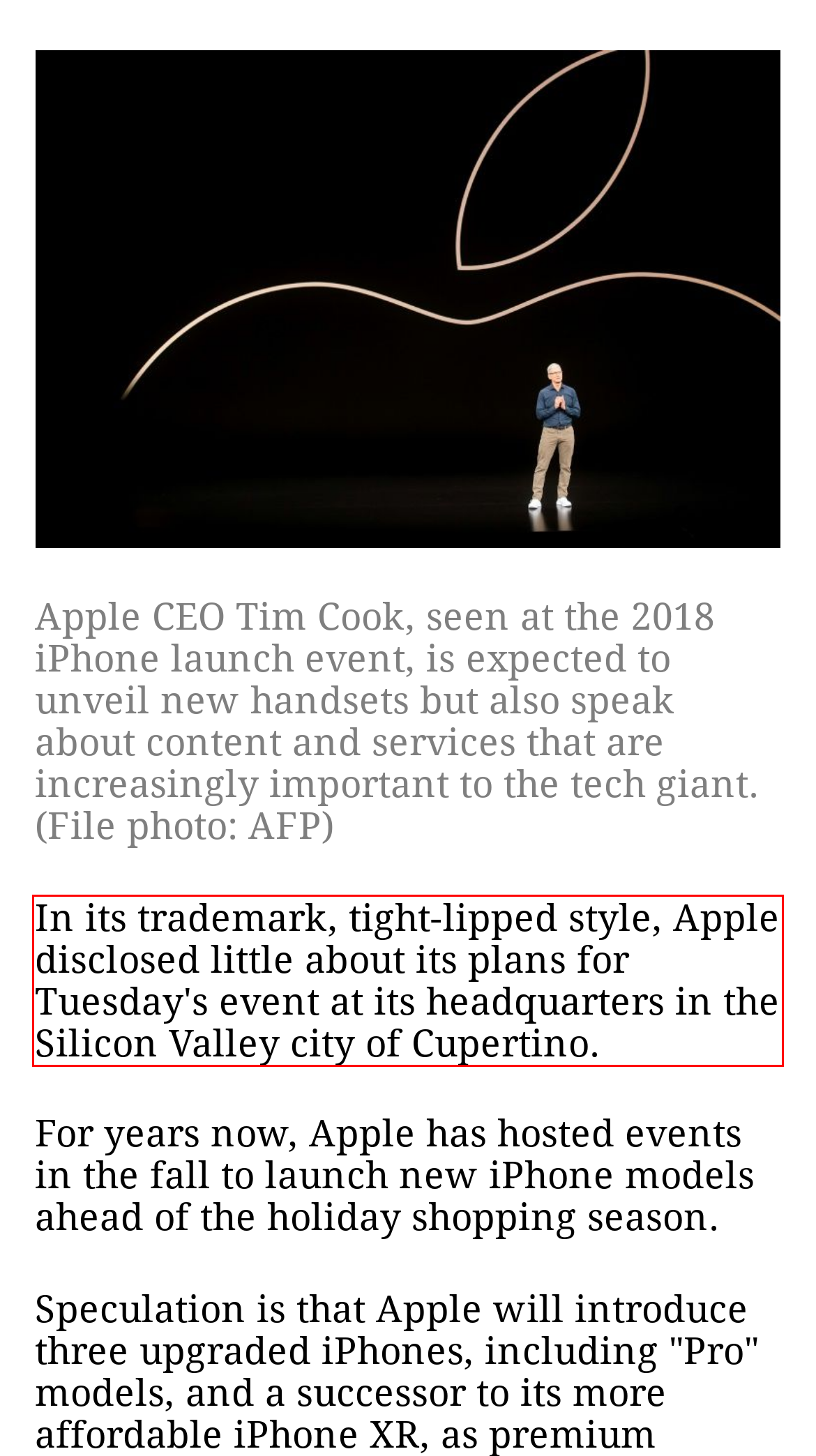Please perform OCR on the UI element surrounded by the red bounding box in the given webpage screenshot and extract its text content.

In its trademark, tight-lipped style, Apple disclosed little about its plans for Tuesday's event at its headquarters in the Silicon Valley city of Cupertino.